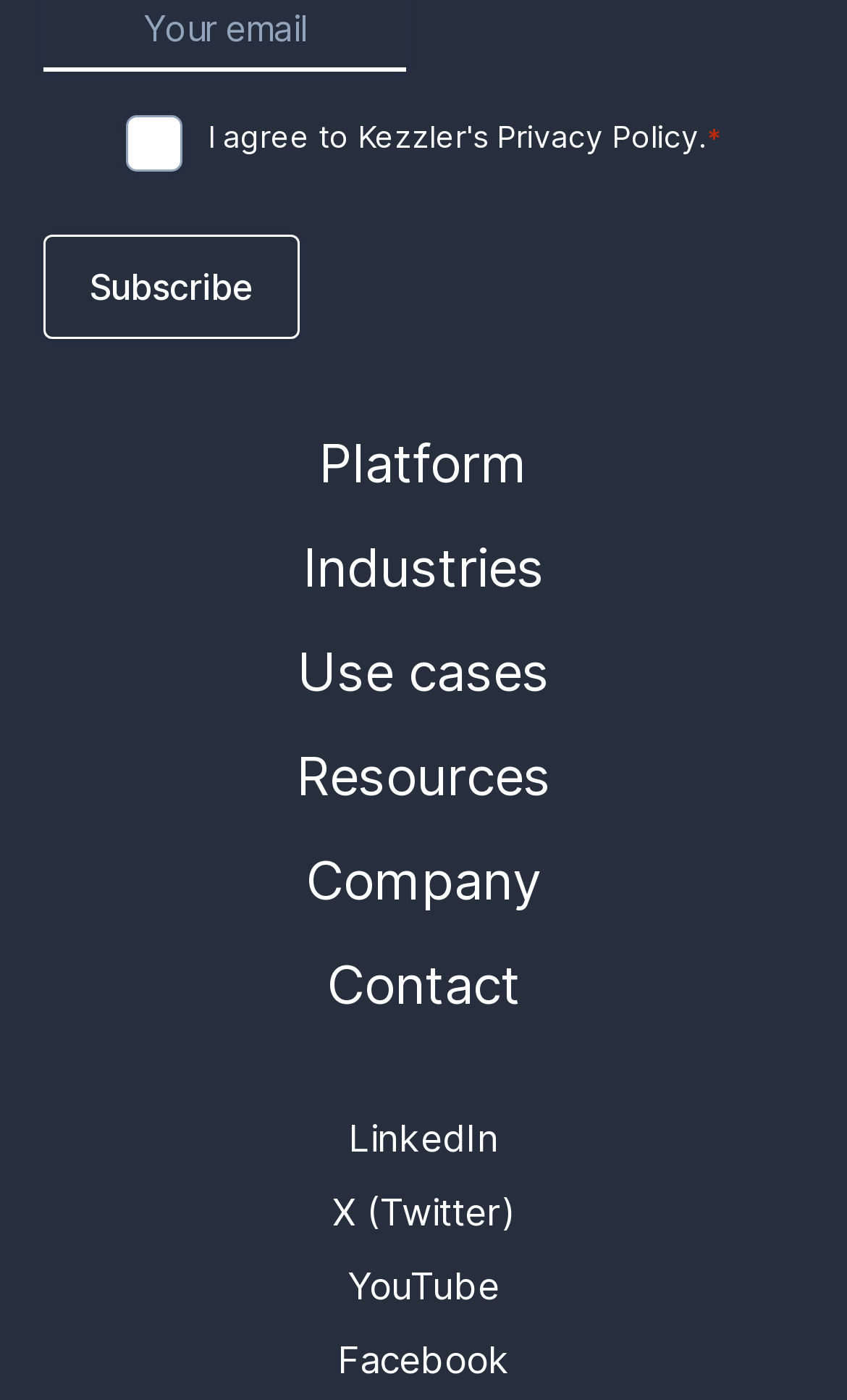Based on what you see in the screenshot, provide a thorough answer to this question: What is the function of the 'Subscribe' button?

The 'Subscribe' button is located below the checkbox and the 'Consent' text, implying that it is related to subscribing to Kezzler's service, which requires agreeing to their privacy policy.